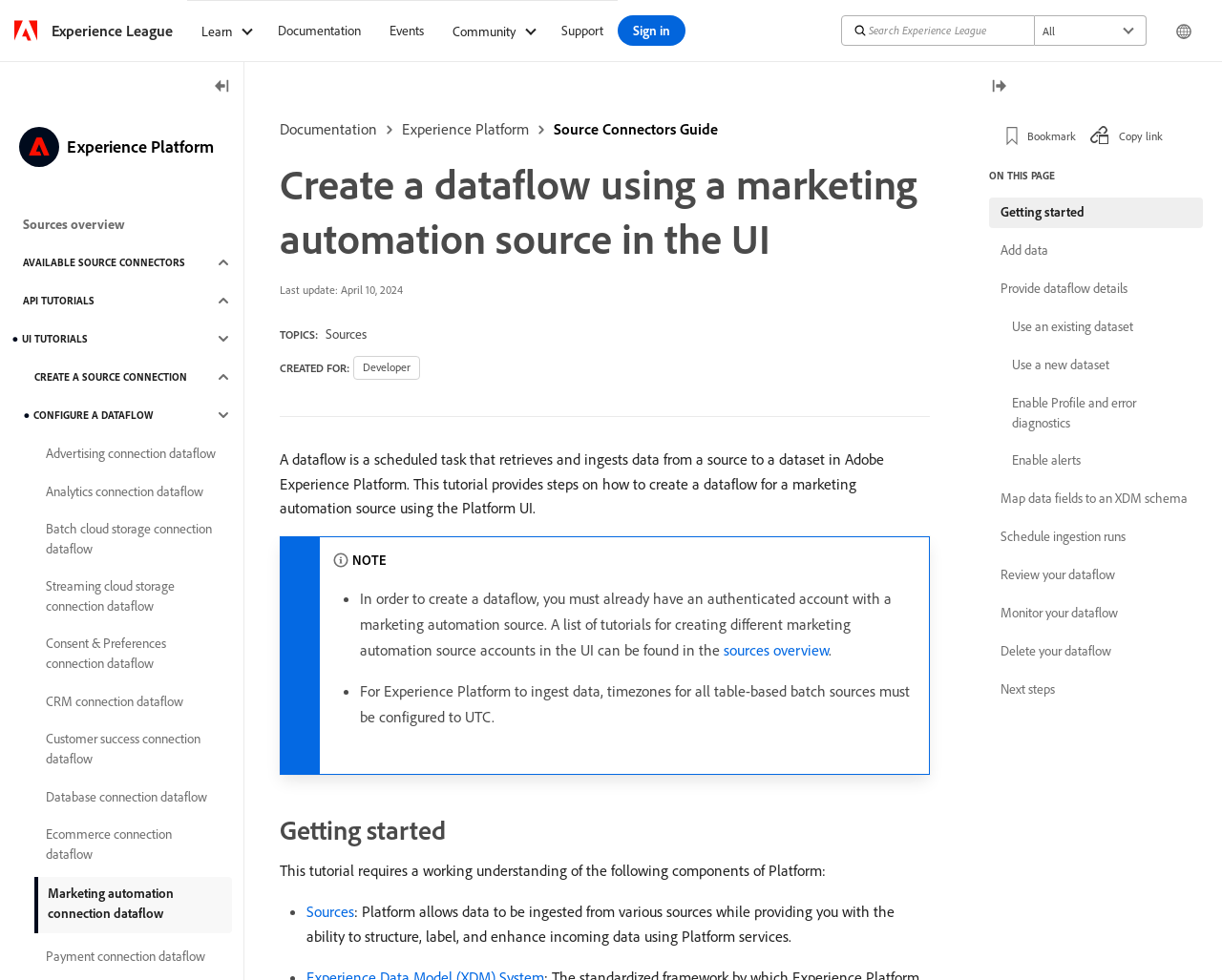What is the last update date of this tutorial?
Using the visual information, answer the question in a single word or phrase.

April 10, 2024